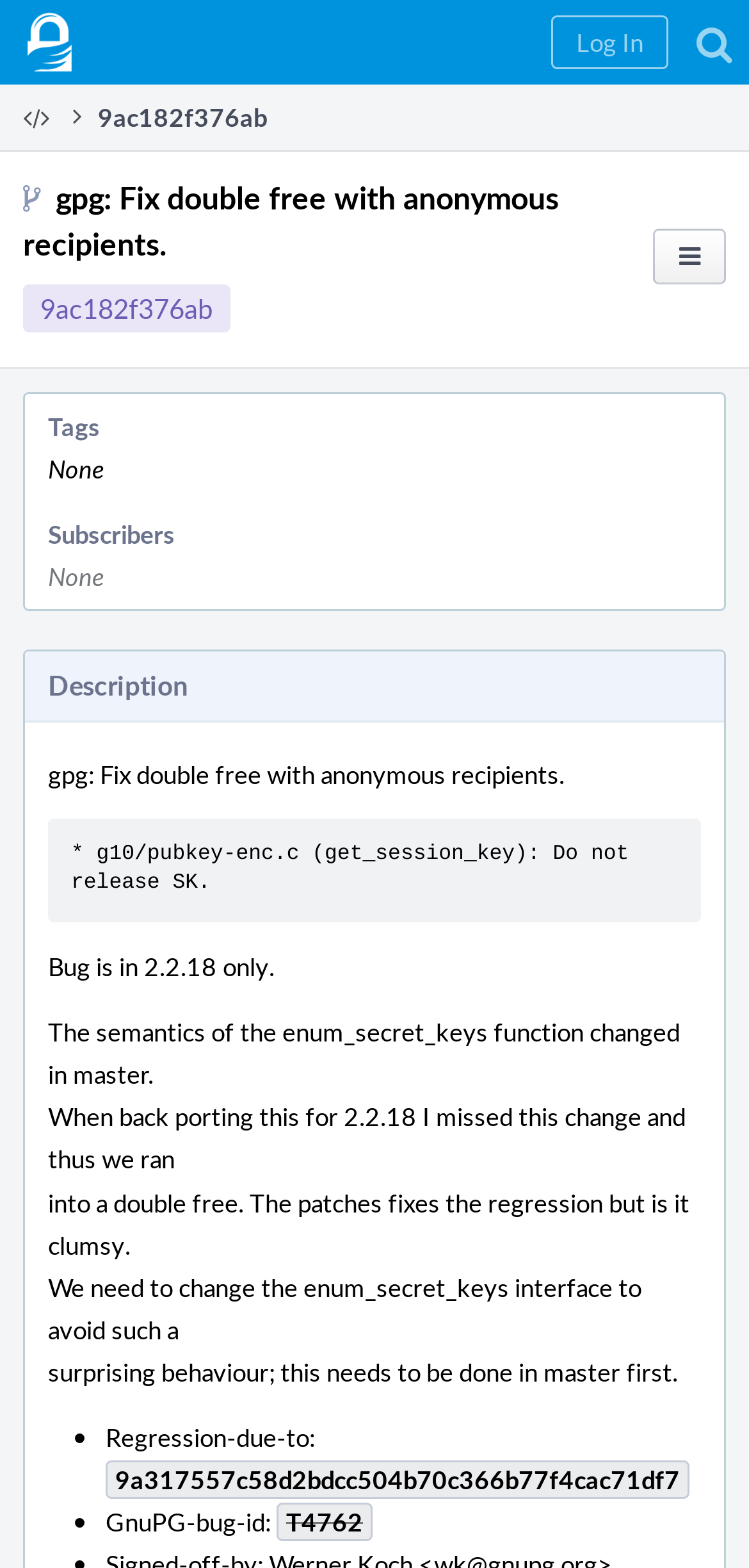What is the commit ID?
Please provide a single word or phrase as the answer based on the screenshot.

9ac182f376ab